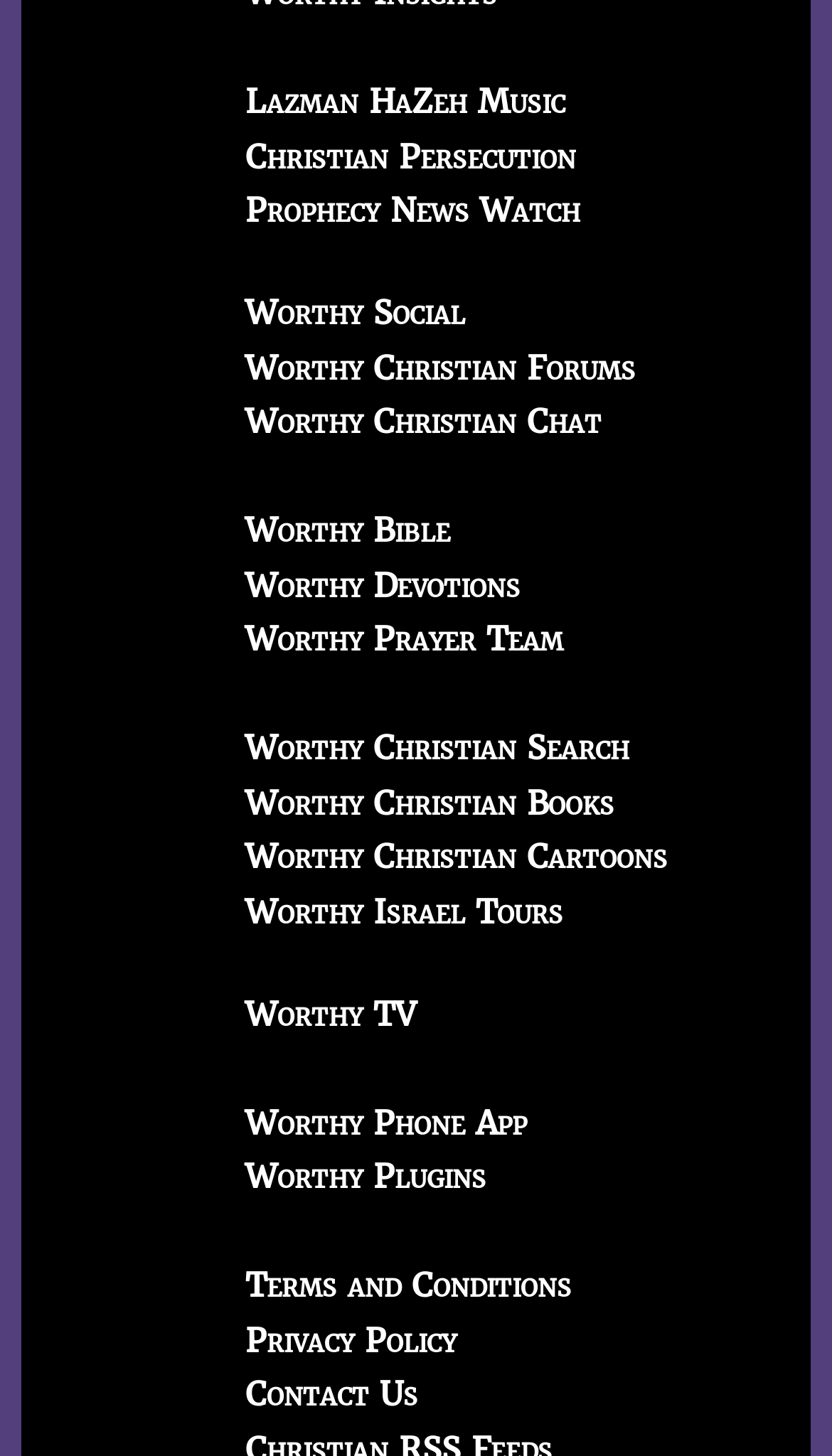How many links are there on the webpage?
Answer the question using a single word or phrase, according to the image.

19